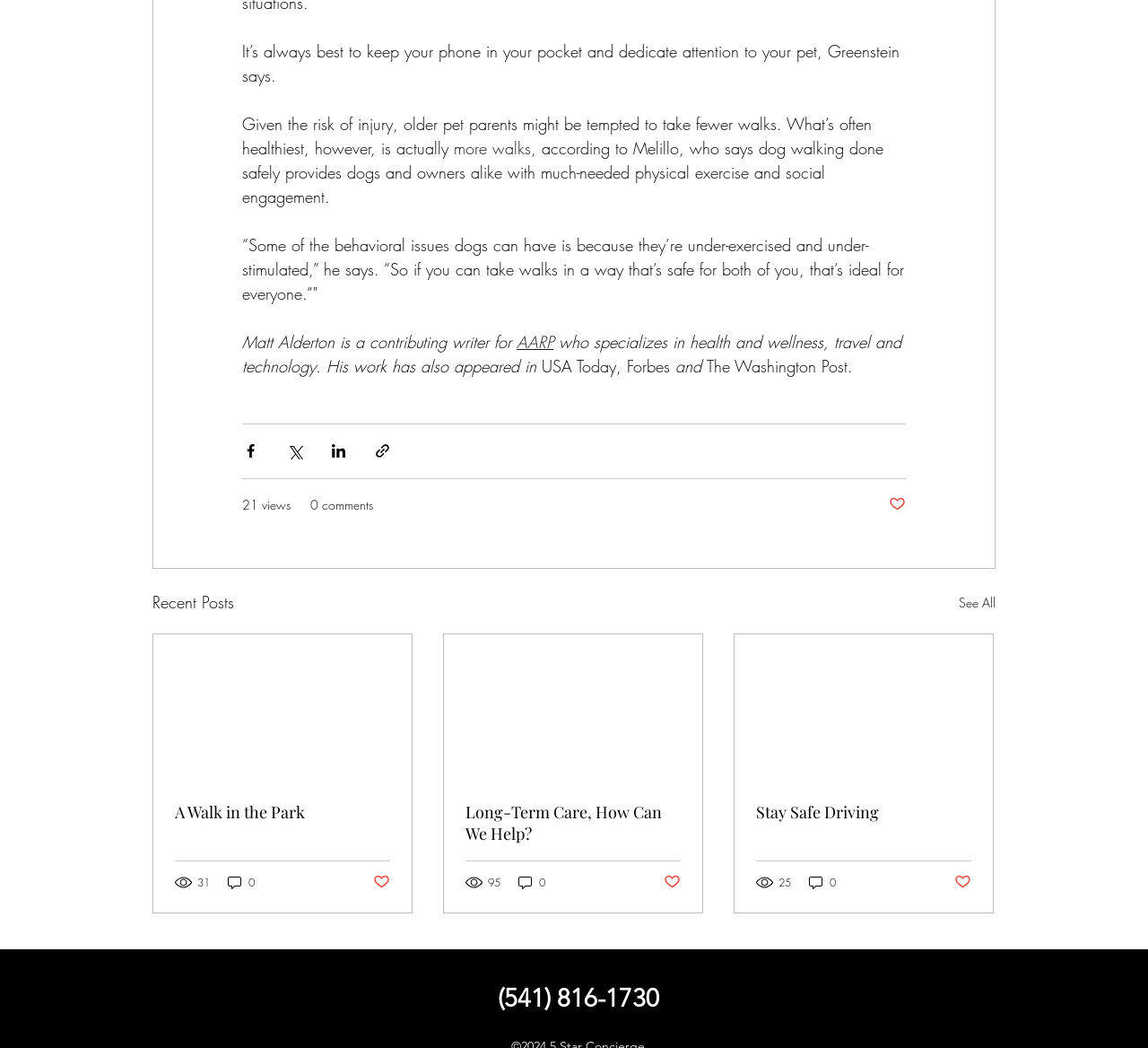How many views does the article 'A Walk in the Park' have? Please answer the question using a single word or phrase based on the image.

31